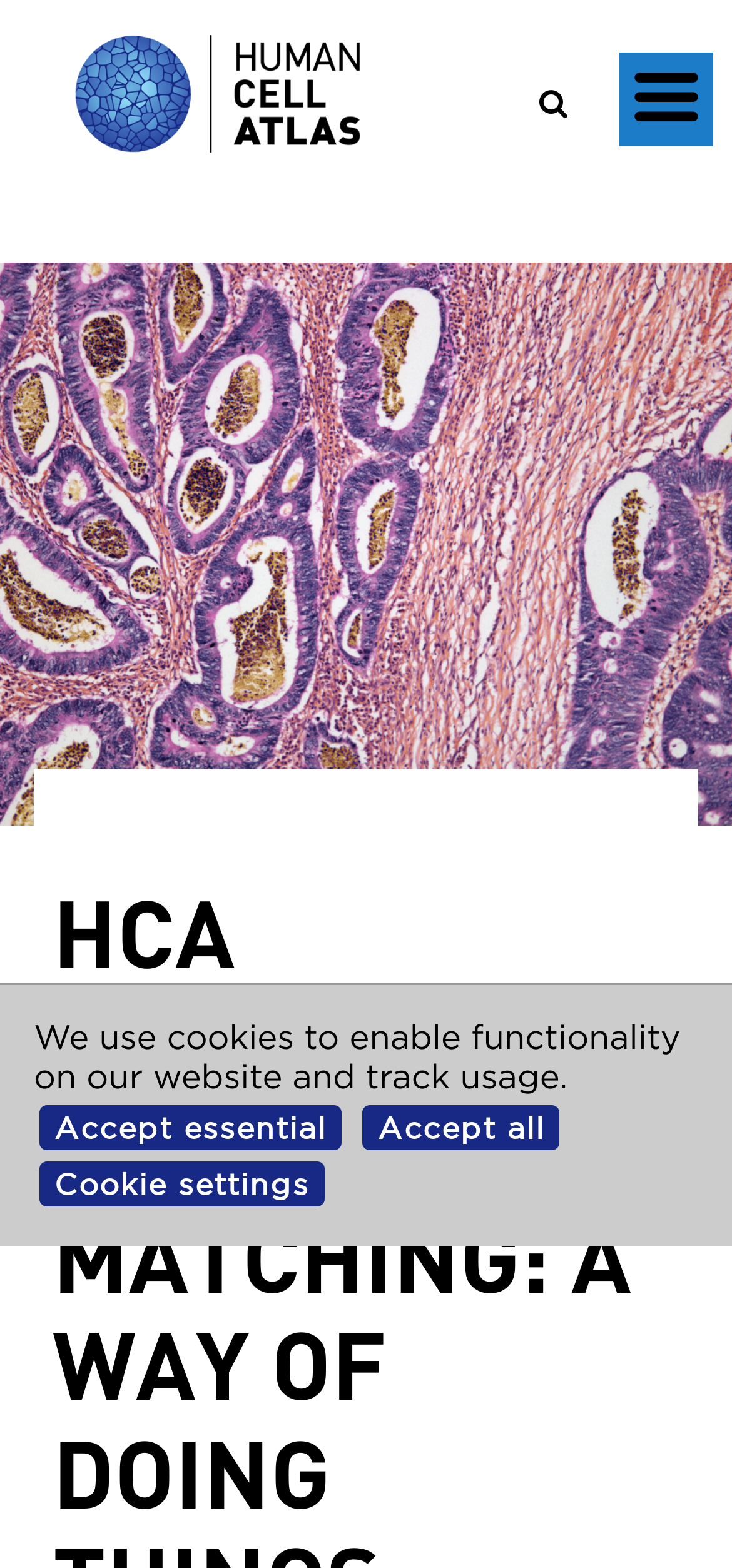What is the vertical position of the 'Skip to content' link?
Use the screenshot to answer the question with a single word or phrase.

Top